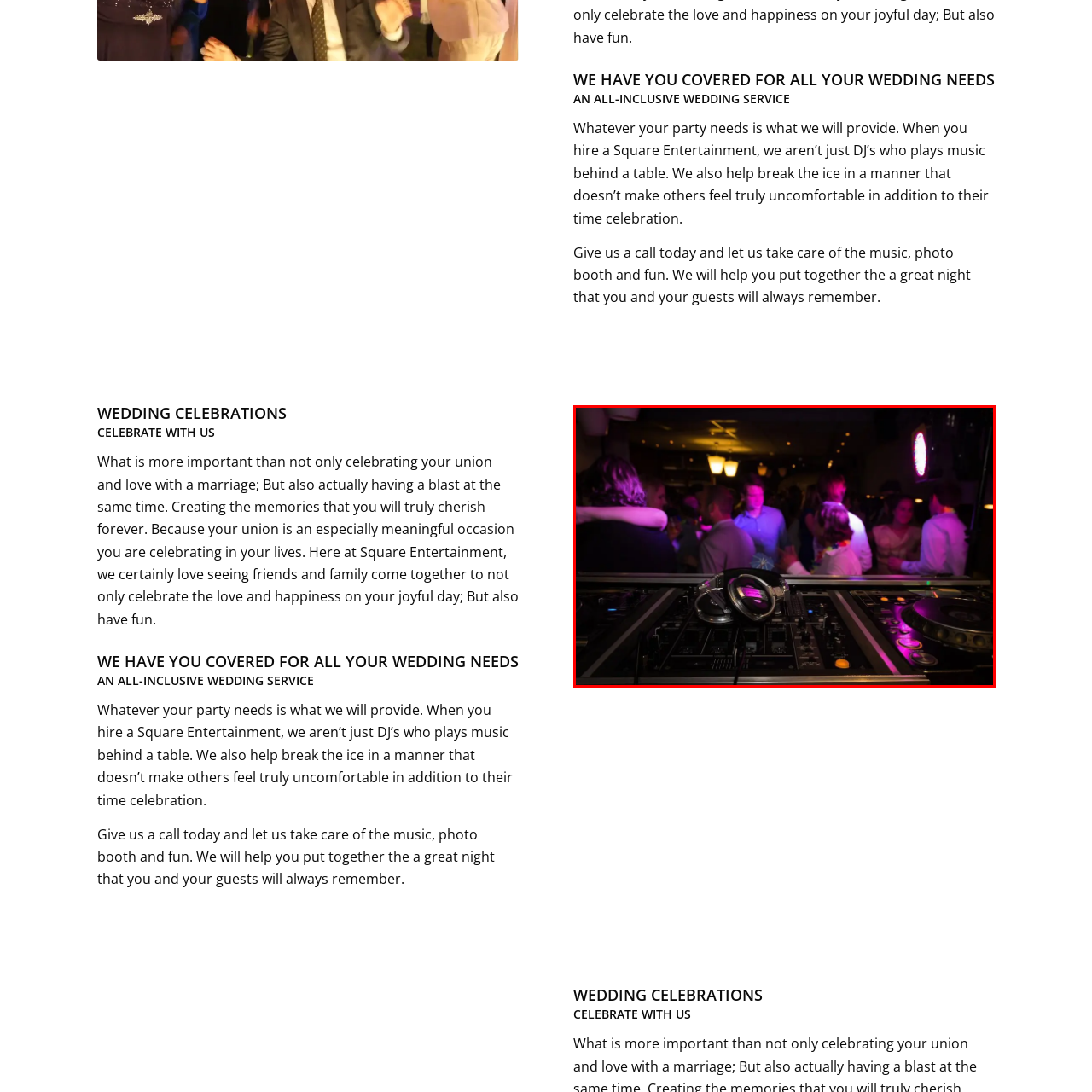What is the purpose of Square Entertainment?
Focus on the red-bounded area of the image and reply with one word or a short phrase.

To ensure memorable and fun celebrations